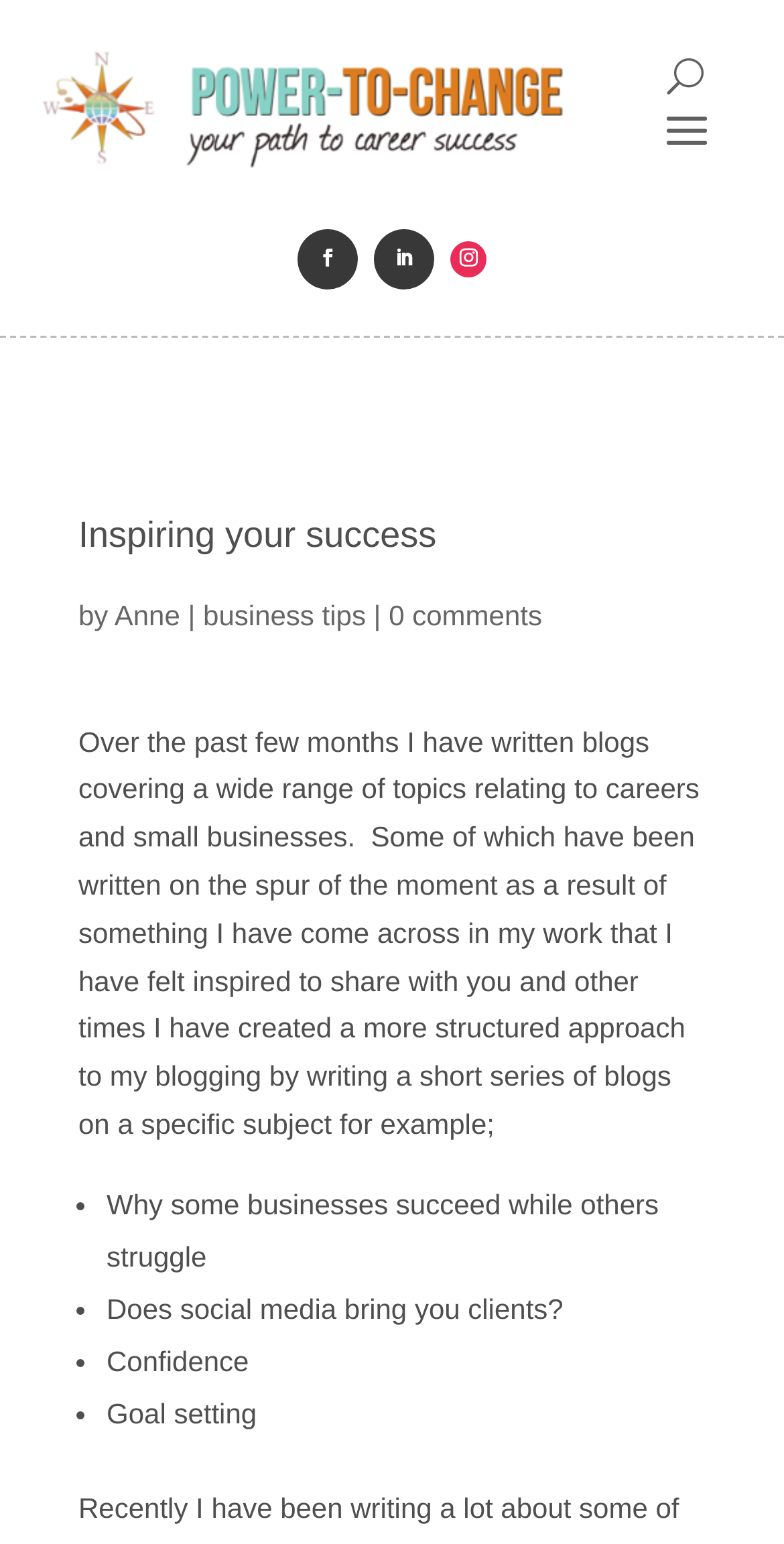Provide a brief response to the question below using a single word or phrase: 
How many blog topics are listed on the webpage?

4